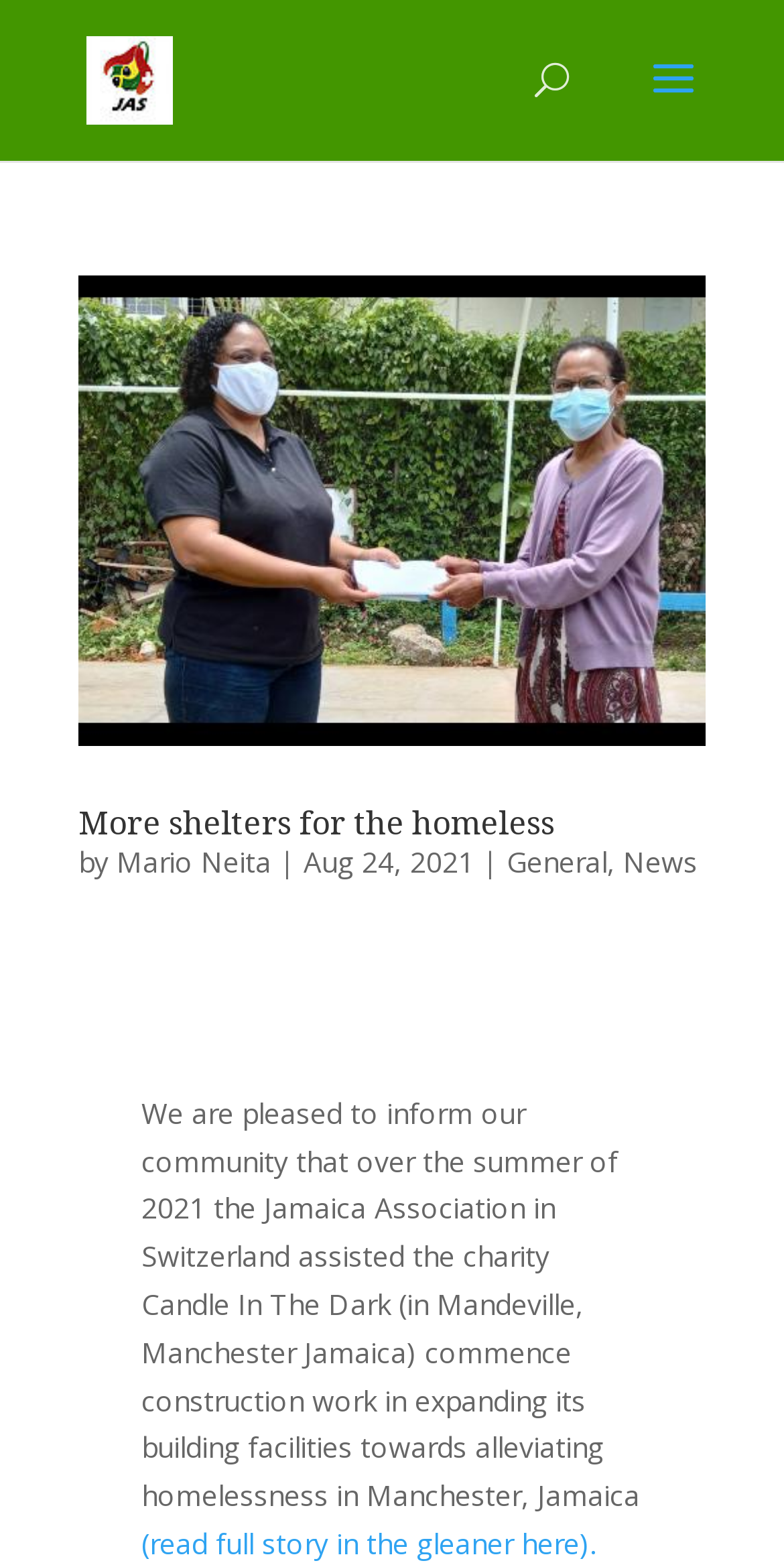Illustrate the webpage with a detailed description.

The webpage is about the Jamaica Association, with a prominent link to the organization's name at the top left, accompanied by a corresponding image. Below this, there is a search bar spanning across the top of the page. 

The main content of the page is focused on a news article titled "More shelters for the homeless". This title is presented as a heading, and there is also a corresponding image and link with the same title. The article's author, Mario Neita, is credited below the title, along with the date "Aug 24, 2021". 

To the right of the author's name, there are links to categories "General" and "News". The article's content is a paragraph of text that describes the Jamaica Association's assistance to a charity in Jamaica, which aims to alleviate homelessness. At the bottom of the page, there is a link to read the full story in The Gleaner.